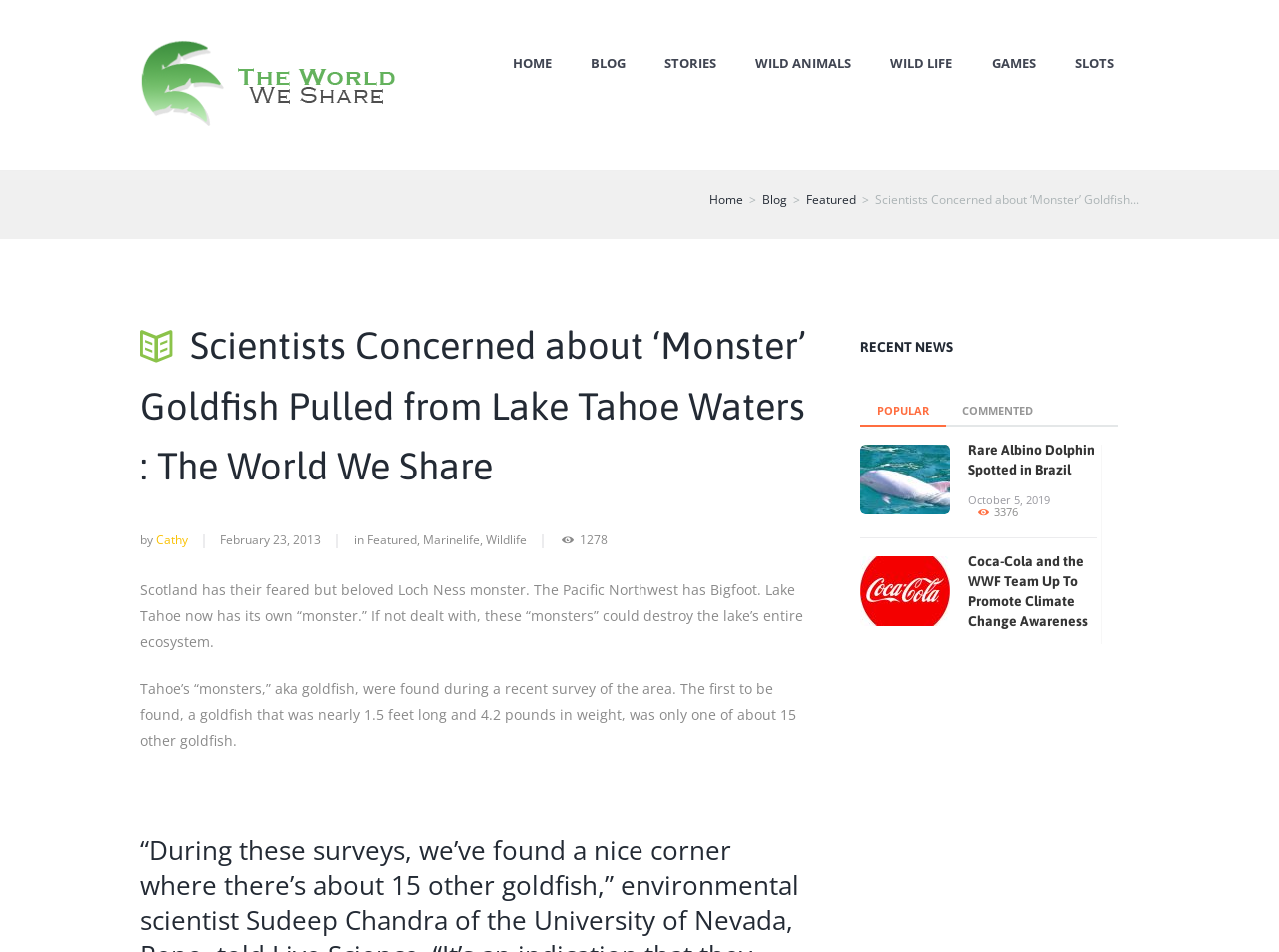Determine the bounding box coordinates for the UI element matching this description: "January 6, 2013".

[0.757, 0.879, 0.818, 0.894]